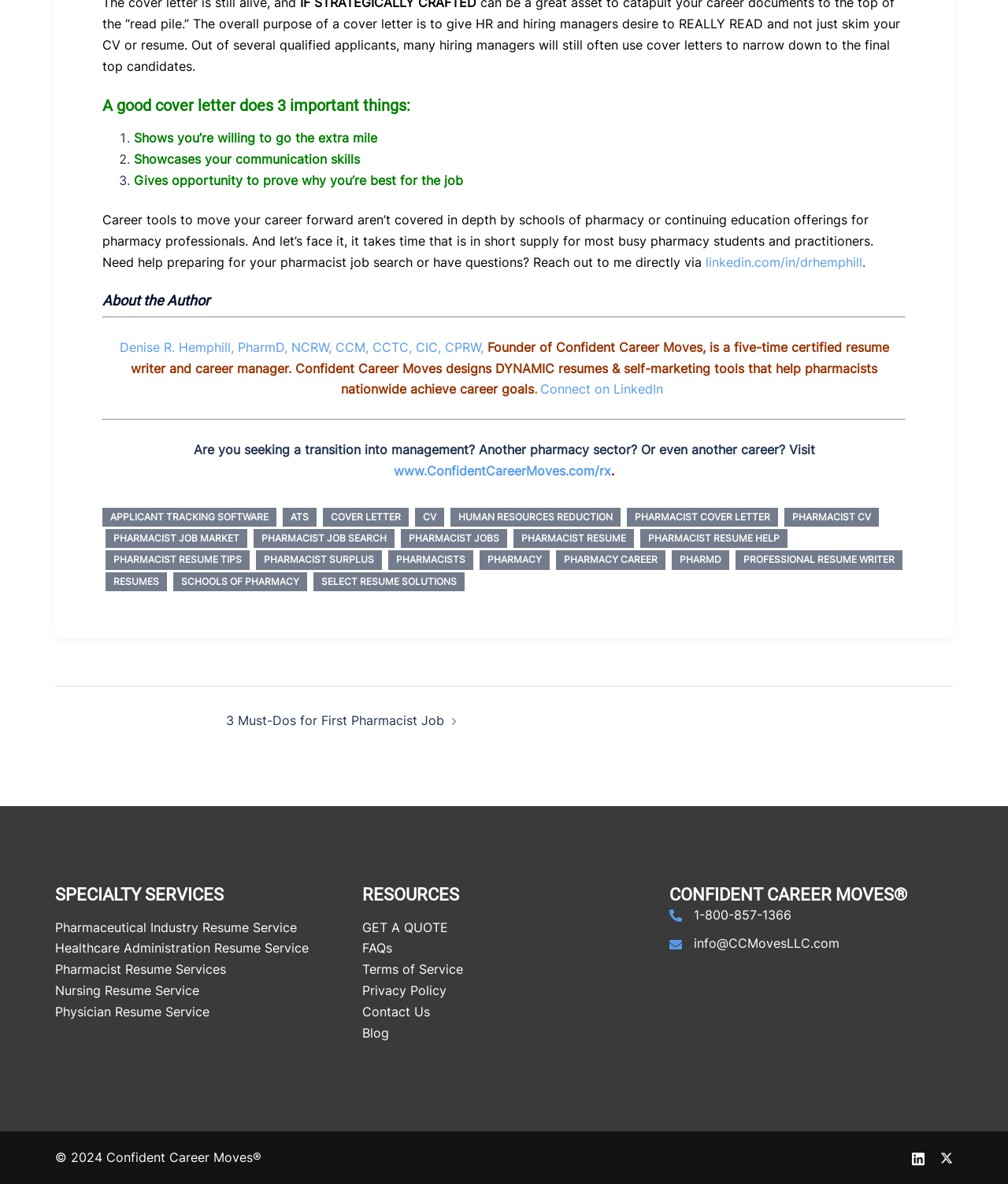Please study the image and answer the question comprehensively:
What is the phone number provided on the webpage?

The phone number provided on the webpage is 1-800-857-1366, which is displayed in the 'CONFIDENT CAREER MOVES' section.